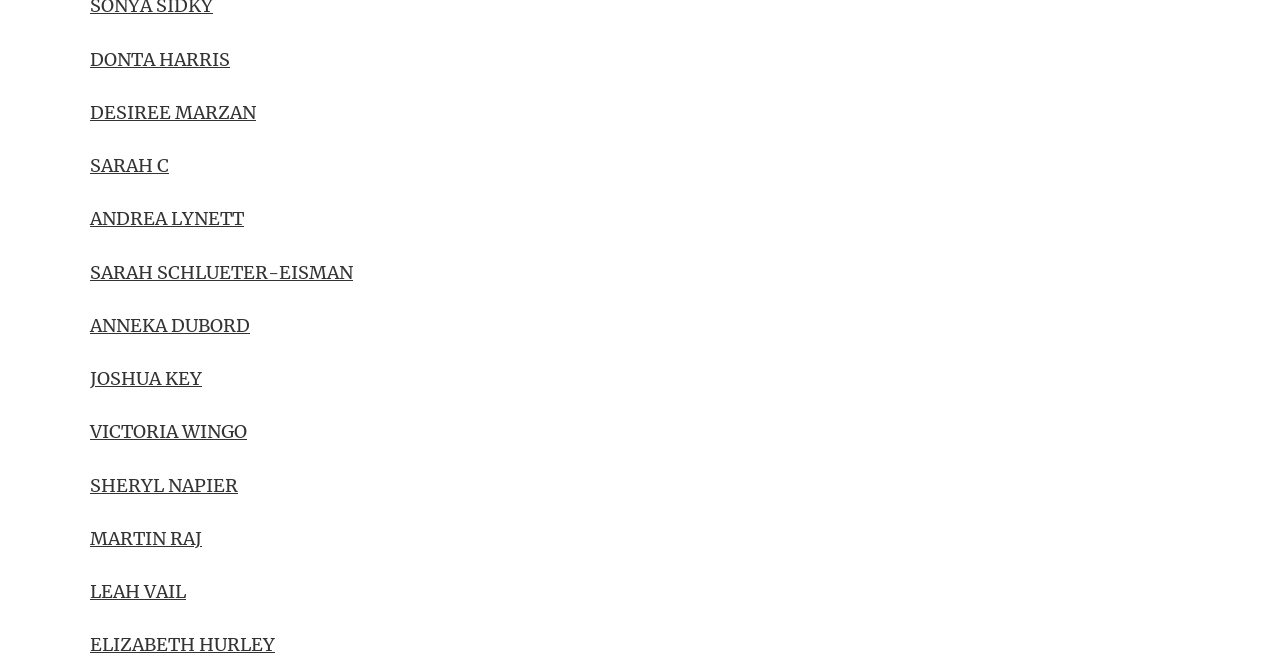Answer the following query concisely with a single word or phrase:
How many links have names starting with 'S'?

3